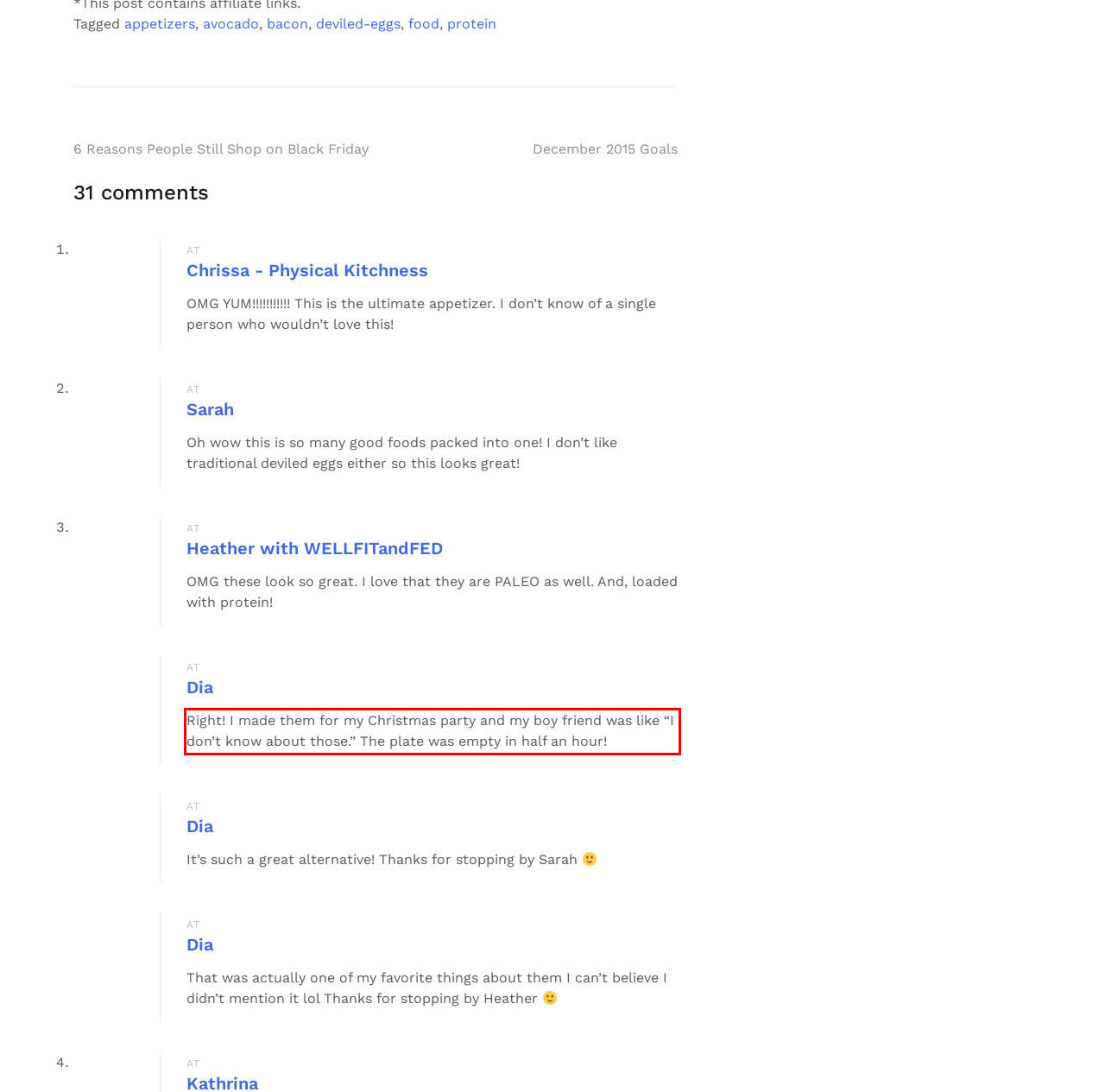Look at the screenshot of the webpage, locate the red rectangle bounding box, and generate the text content that it contains.

Right! I made them for my Christmas party and my boy friend was like “I don’t know about those.” The plate was empty in half an hour!